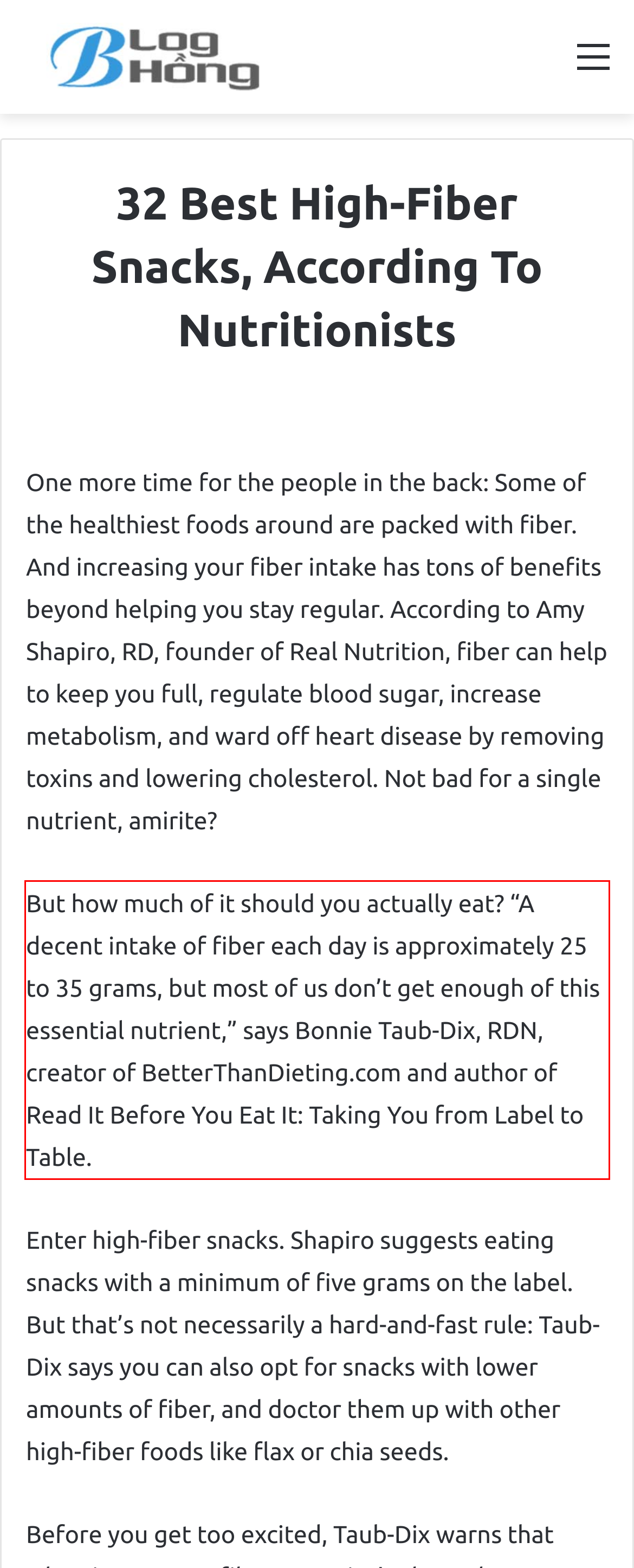Please examine the webpage screenshot and extract the text within the red bounding box using OCR.

But how much of it should you actually eat? “A decent intake of fiber each day is approximately 25 to 35 grams, but most of us don’t get enough of this essential nutrient,” says Bonnie Taub-Dix, RDN, creator of BetterThanDieting.com and author of Read It Before You Eat It: Taking You from Label to Table.